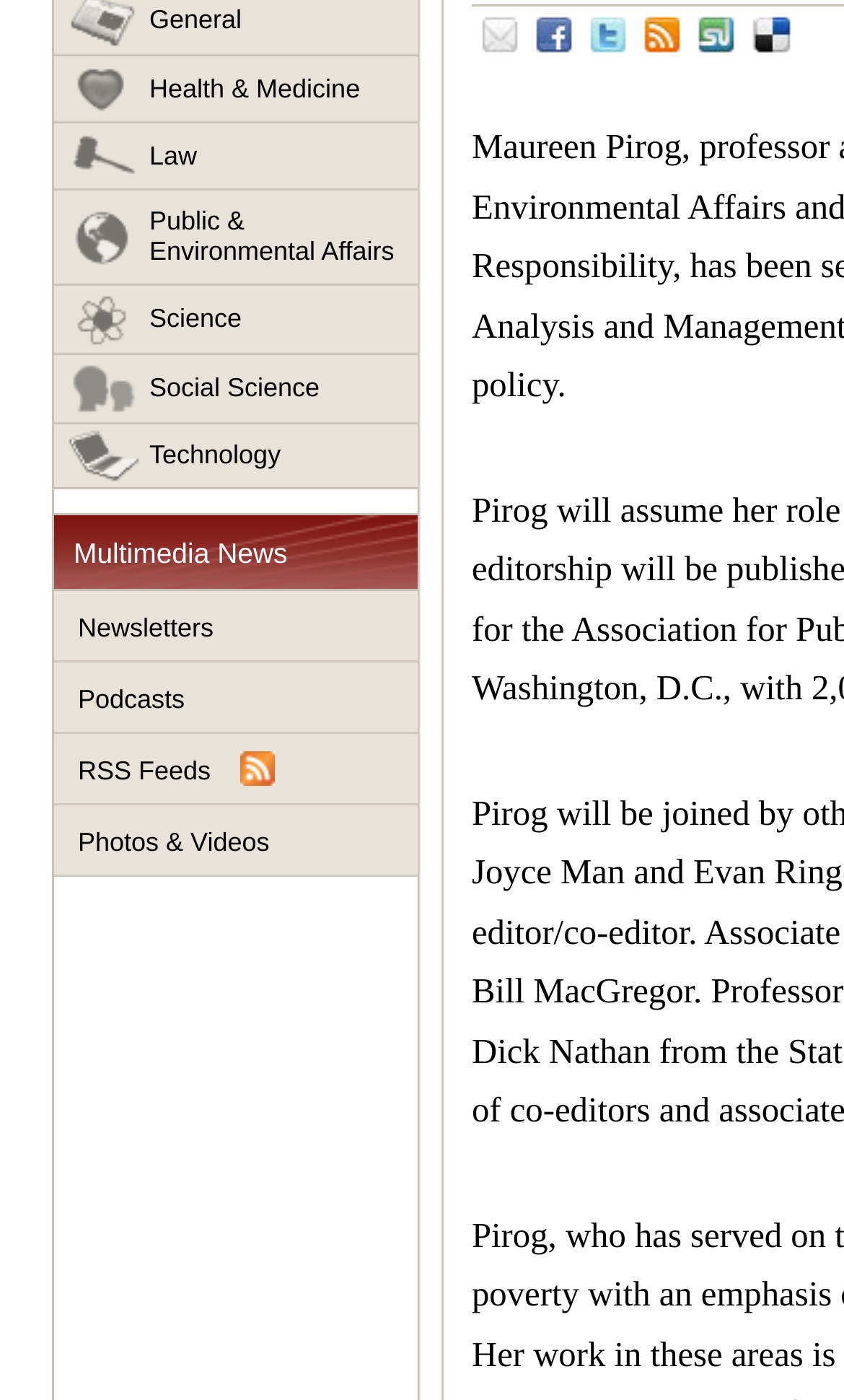Please determine the bounding box coordinates for the UI element described as: "RSS Feeds".

[0.064, 0.524, 0.495, 0.575]